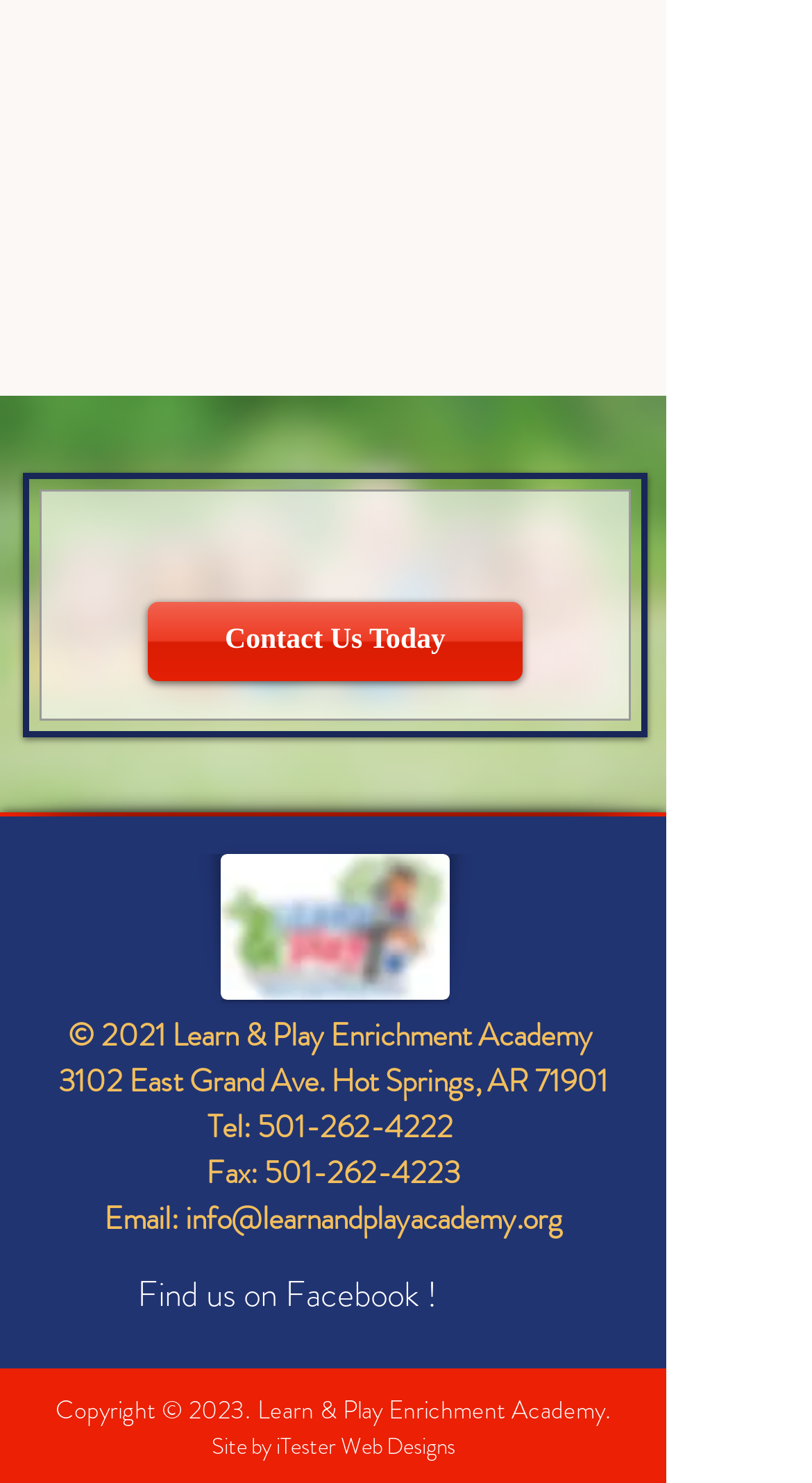How can someone contact the academy via phone?
Please use the image to provide an in-depth answer to the question.

The phone number of the academy can be found in the footer section of the webpage, where it is written as 'Tel: 501-262-4222'.